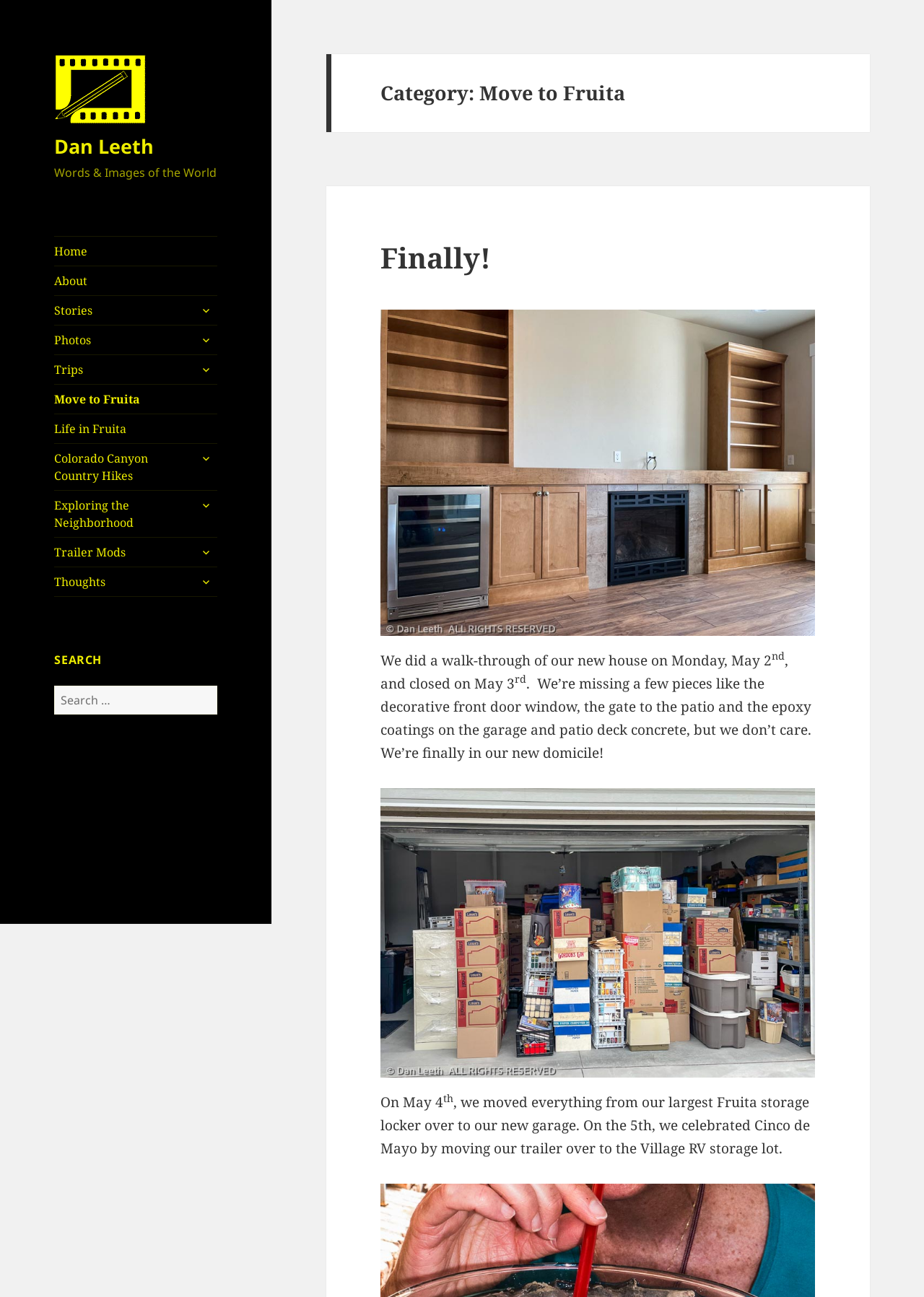Please locate the bounding box coordinates of the element that should be clicked to complete the given instruction: "Click on the 'Move to Fruita' link".

[0.059, 0.296, 0.235, 0.319]